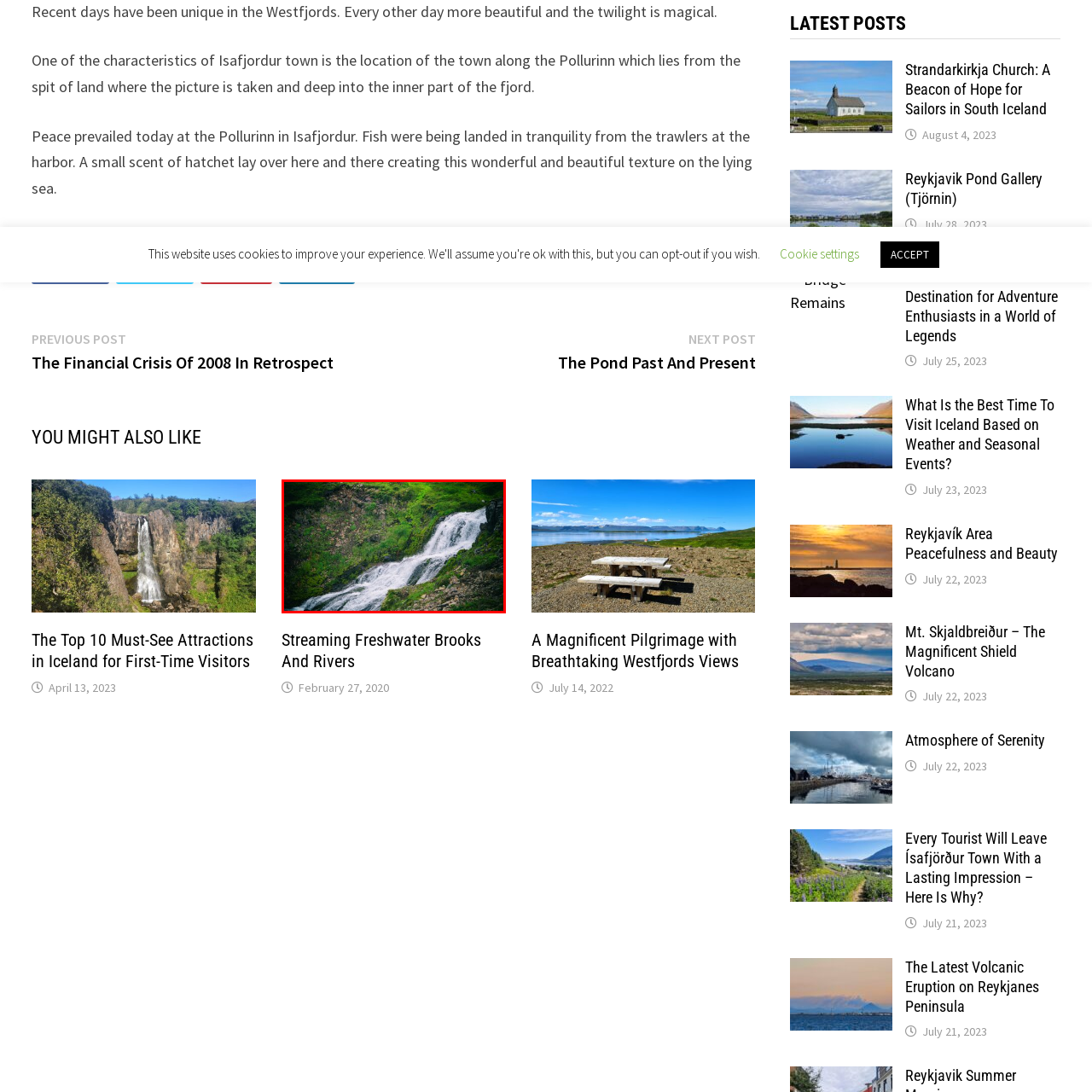Elaborate on the contents of the image marked by the red border.

This stunning image showcases the serene beauty of a waterfall cascading down a rocky hillside, surrounded by lush greenery. The water tumbles over the rocky edges, creating a captivating visual as it flows into a tranquil pool below. The vibrant moss and grass that blanket the surrounding terrain add a lush, rich texture to the scene, emphasizing the natural splendor of Iceland's landscape. This picturesque view highlights the allure of the wilderness, inviting viewers to appreciate the peacefulness and stunning aesthetics of the natural world. It reflects the charm of Iceland's diverse environments, embodying the essence of untouched beauty found in remote locations like the Westfjords.